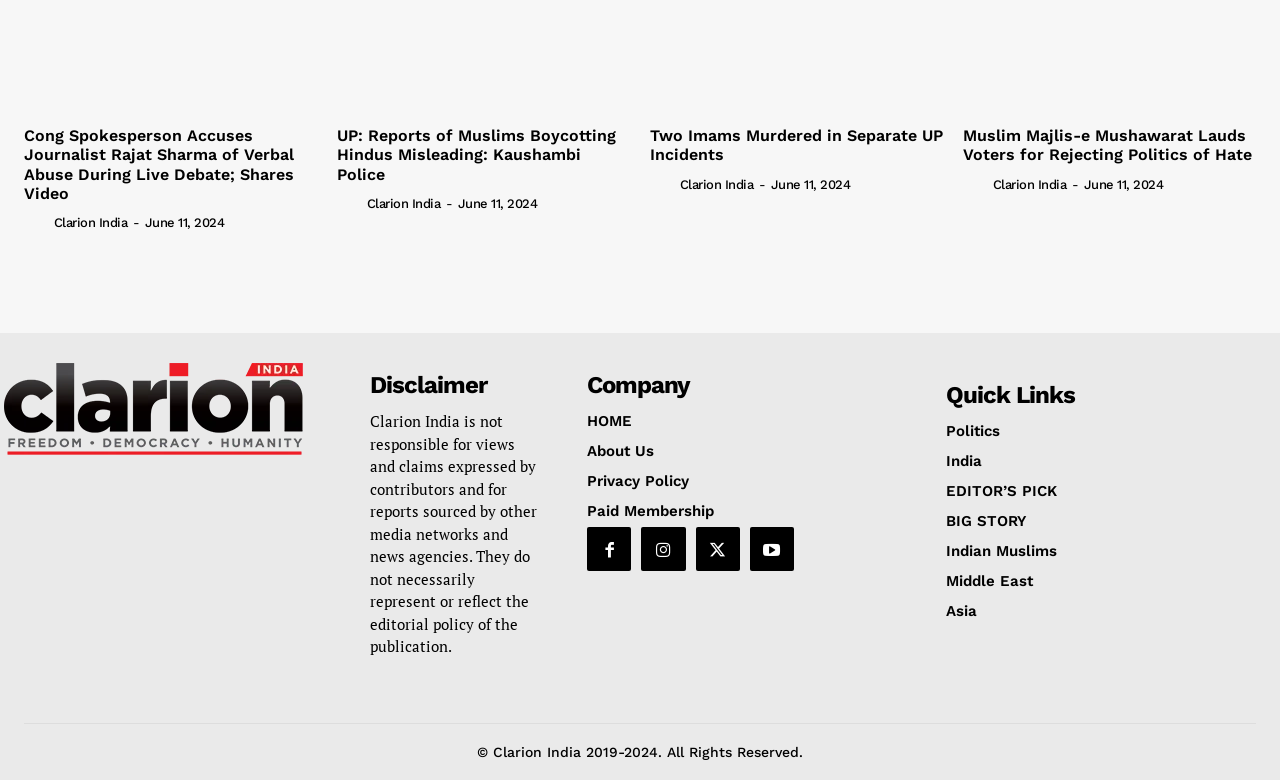Give a one-word or short phrase answer to the question: 
How many news articles are displayed on the webpage?

4